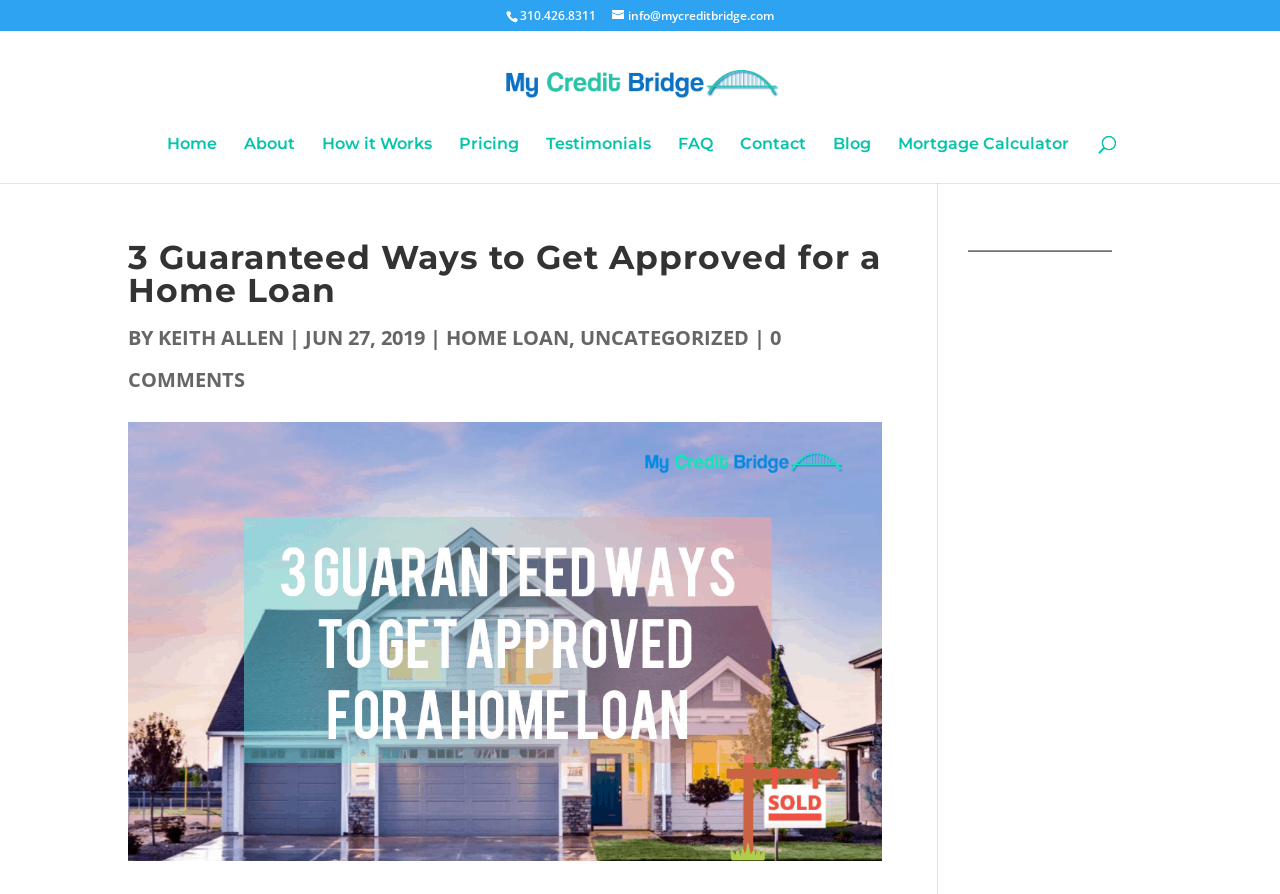Please specify the bounding box coordinates in the format (top-left x, top-left y, bottom-right x, bottom-right y), with all values as floating point numbers between 0 and 1. Identify the bounding box of the UI element described by: aria-label="Advertisement" name="aswift_0" title="Advertisement"

[0.756, 0.301, 0.9, 0.972]